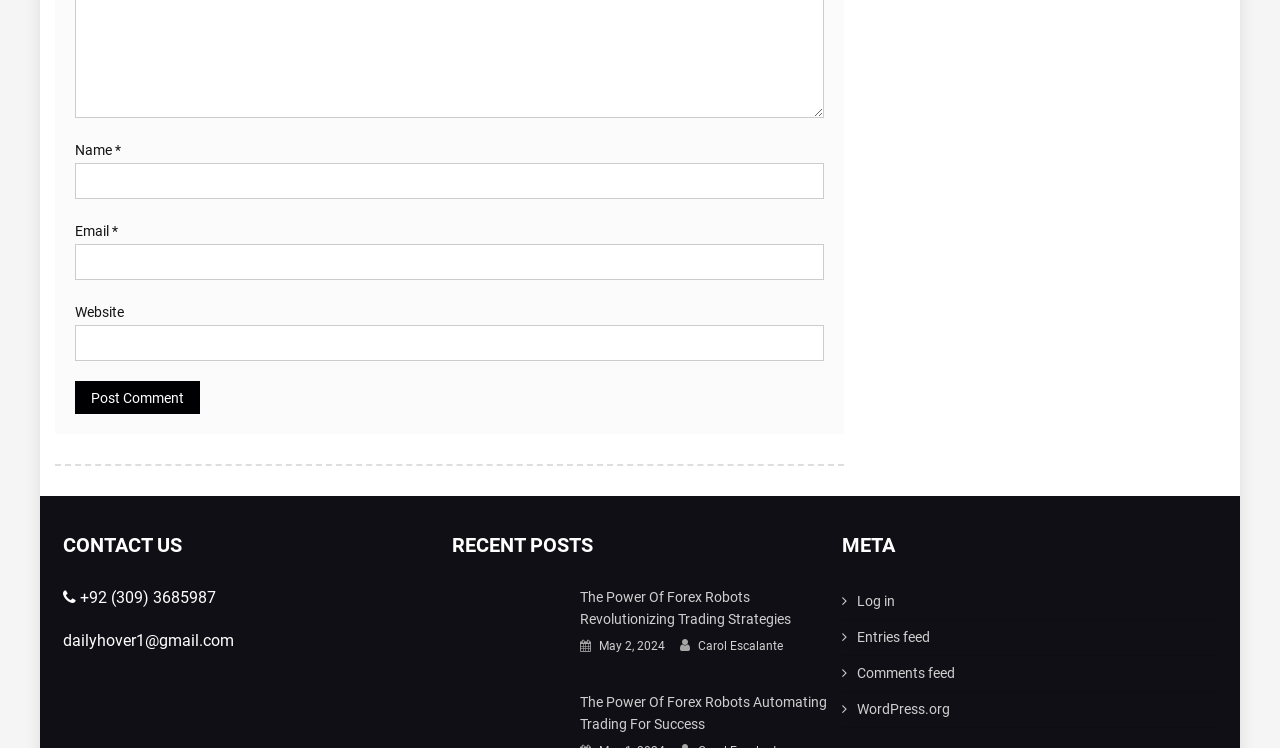Reply to the question below using a single word or brief phrase:
How many links are there under 'RECENT POSTS'?

4